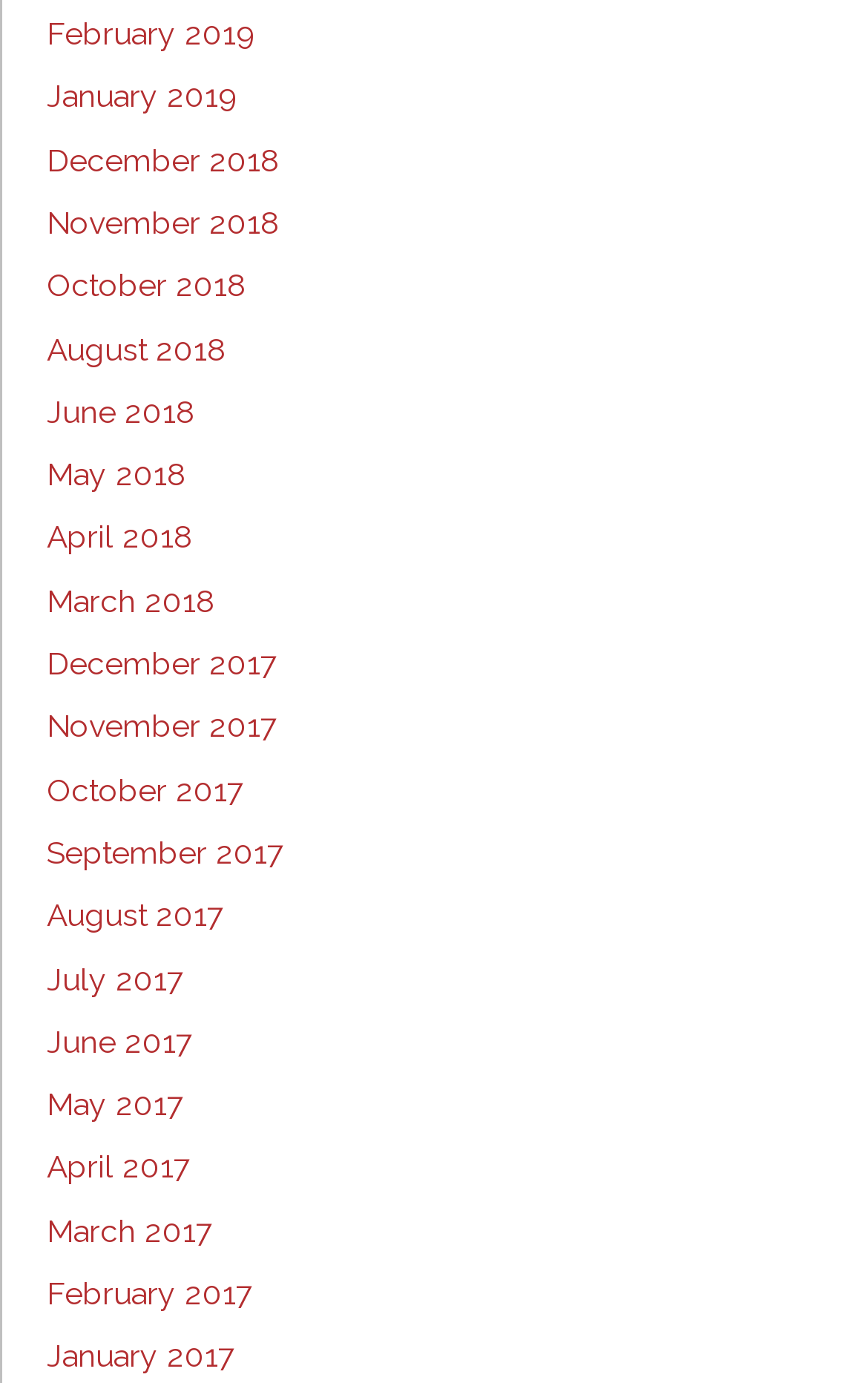Identify the bounding box coordinates of the section to be clicked to complete the task described by the following instruction: "Contact Jane O'Reilly". The coordinates should be four float numbers between 0 and 1, formatted as [left, top, right, bottom].

None